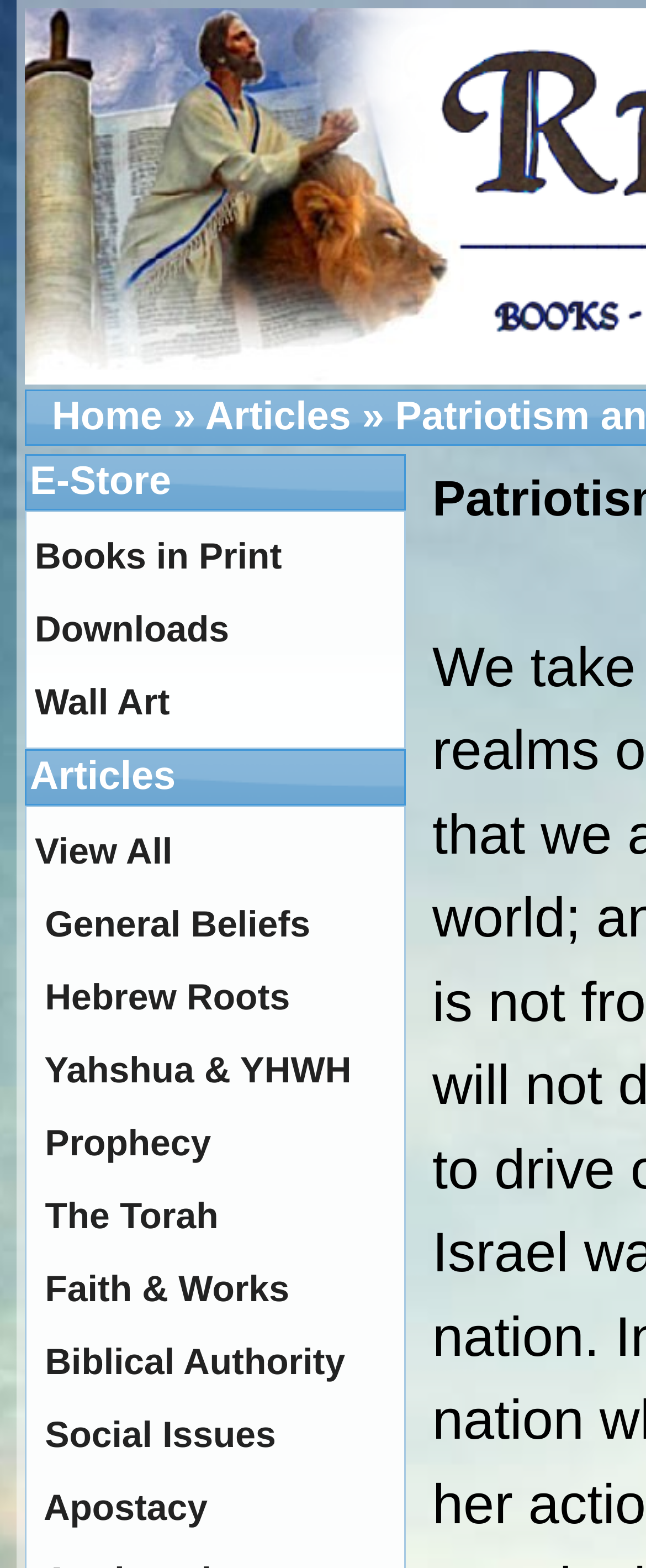Examine the image carefully and respond to the question with a detailed answer: 
How many main categories are there in the E-Store?

I counted the number of links under the 'E-Store' category, which are 'Books in Print', 'Downloads', 'Wall Art', and there are 4 in total.